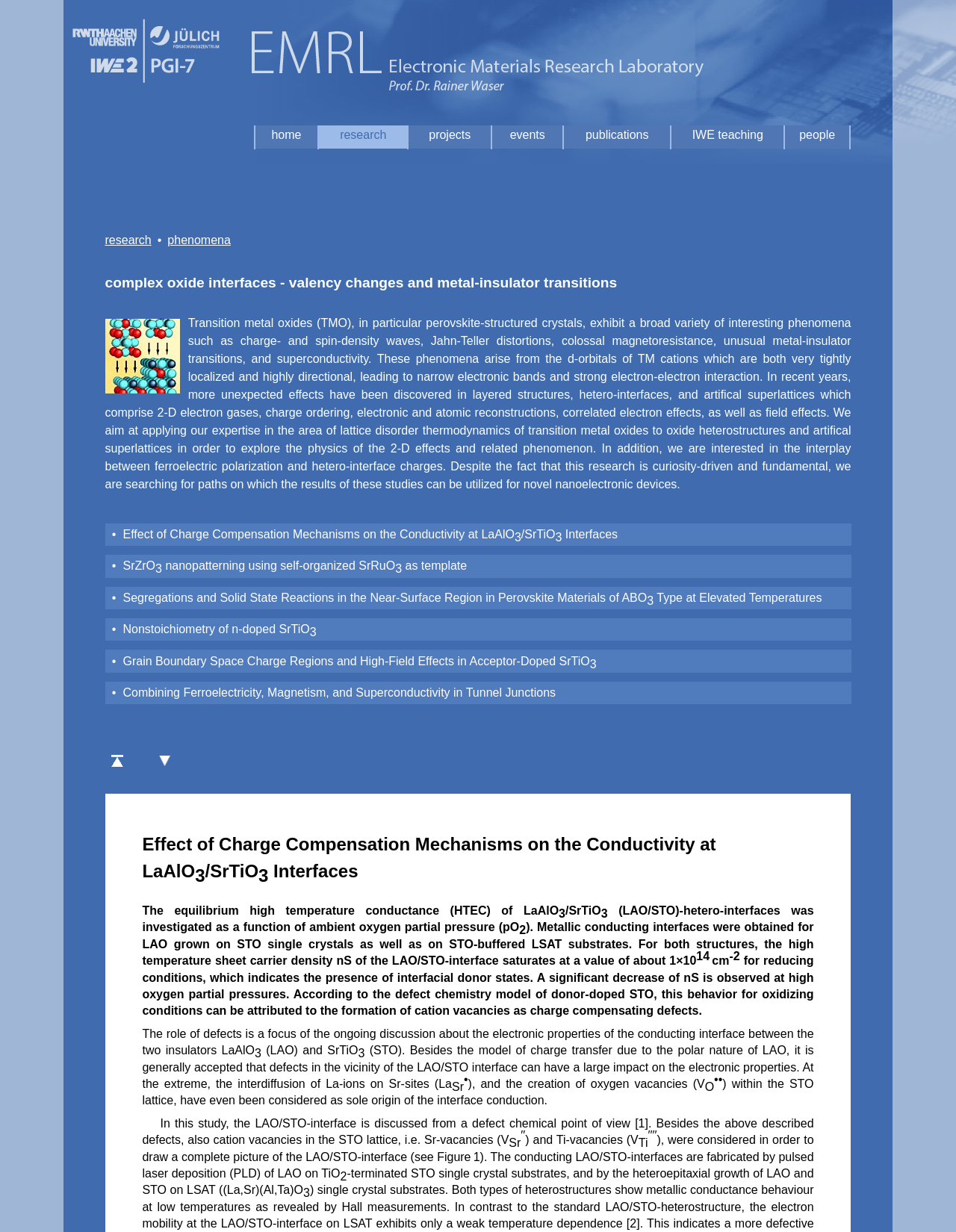Show the bounding box coordinates of the element that should be clicked to complete the task: "click Seitenanfang".

[0.11, 0.61, 0.135, 0.625]